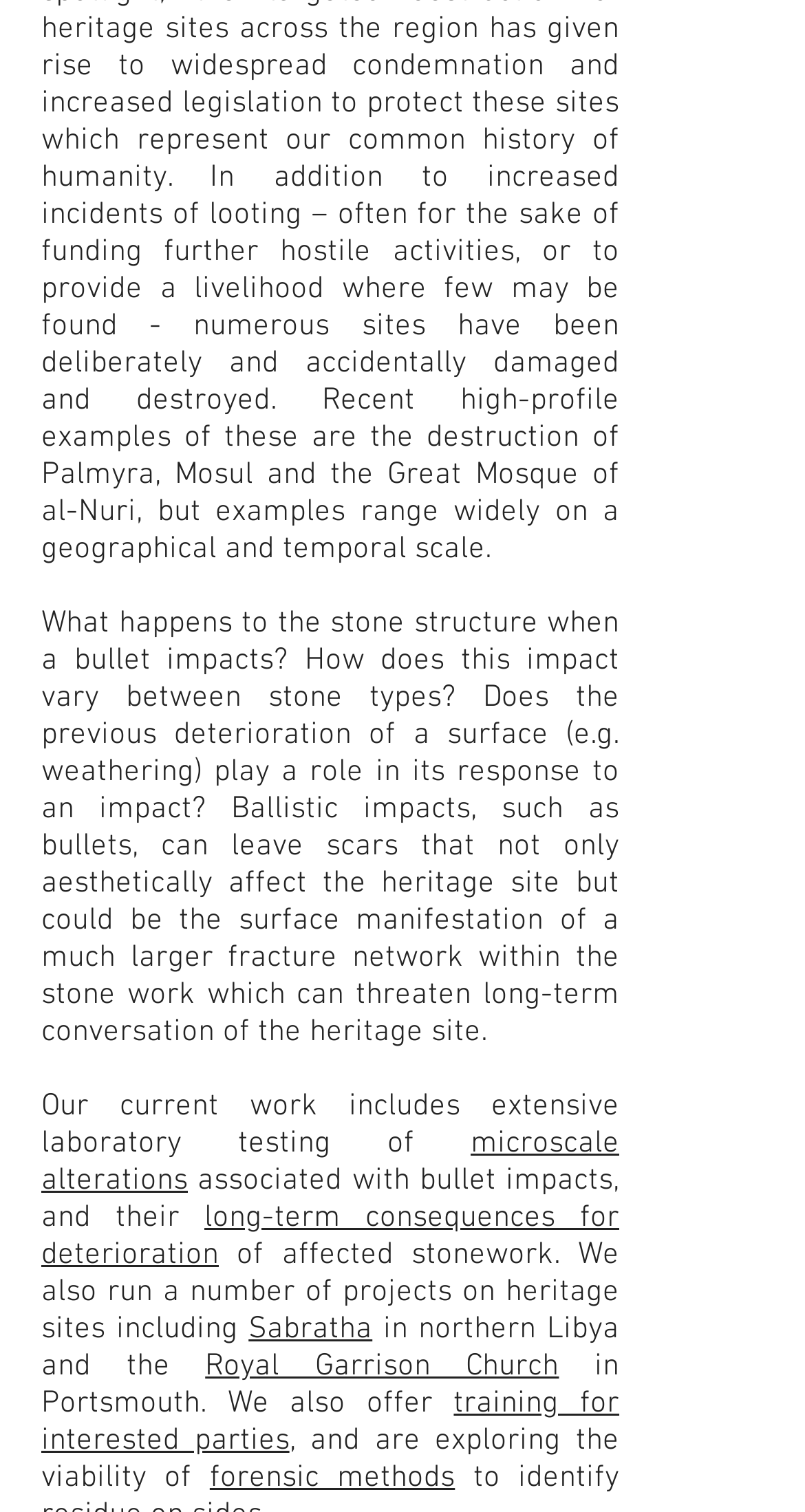What is the main topic of research?
Provide an in-depth answer to the question, covering all aspects.

The main topic of research is inferred from the text, which discusses the effects of bullet impacts on stone structures, including the response of different stone types and the role of surface deterioration.